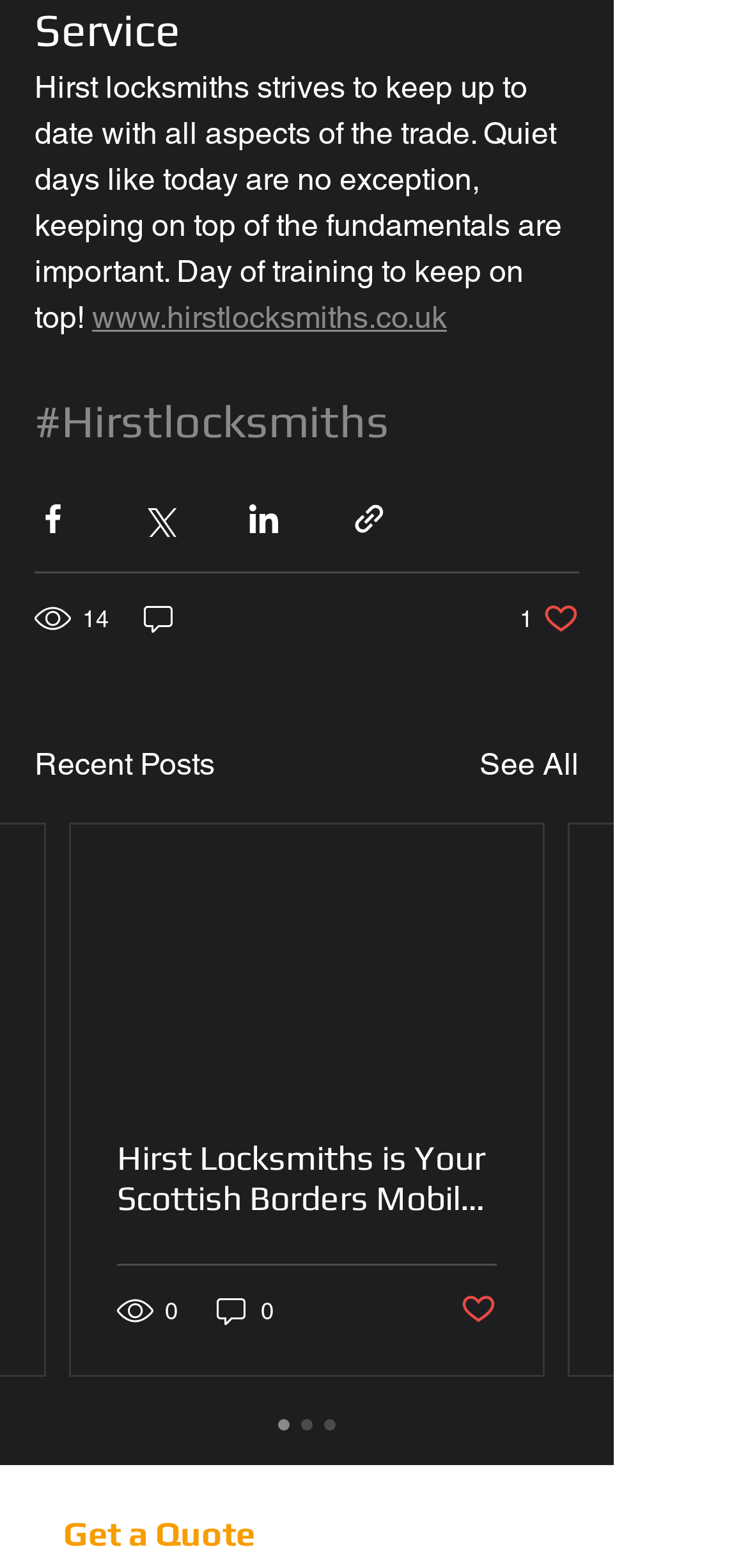How many views does the post have?
Please give a well-detailed answer to the question.

The number of views can be found in the generic element with the text '14 views' which is located below the social media sharing buttons.